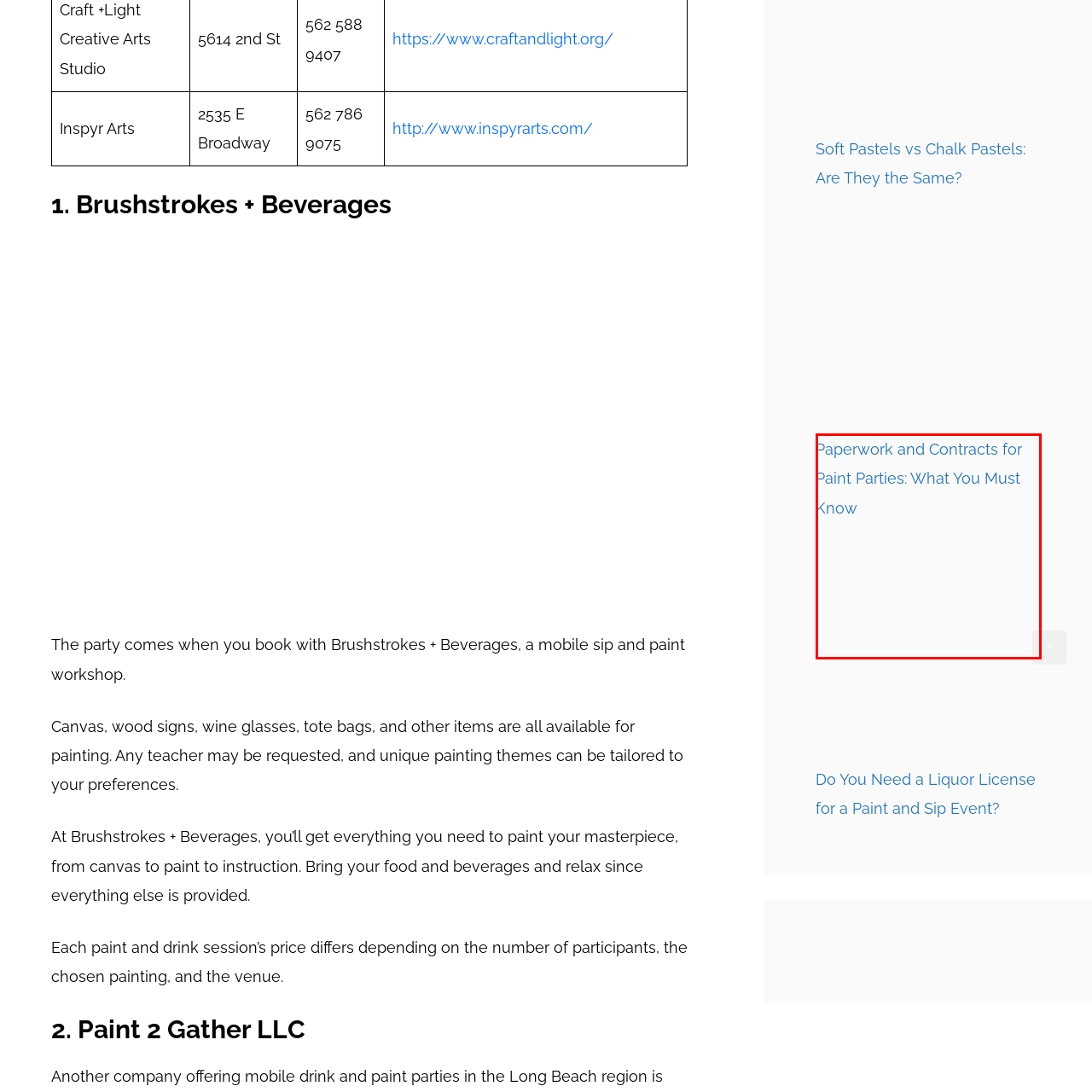Explain in detail what is happening within the highlighted red bounding box in the image.

The image illustrates a document titled "Paint and Sip Liquor License," which is likely related to the regulations and requirements necessary for hosting painting events that involve the serving of alcohol. This content is part of a broader discussion on the essential paperwork and contracts needed for organizing paint parties, emphasizing the importance of understanding local laws and obtaining the correct permits. This image might serve as a visual guide or reference for those planning to incorporate alcohol into their art events, aligning with the preceding discussions in the text about preparing for successful paint parties.